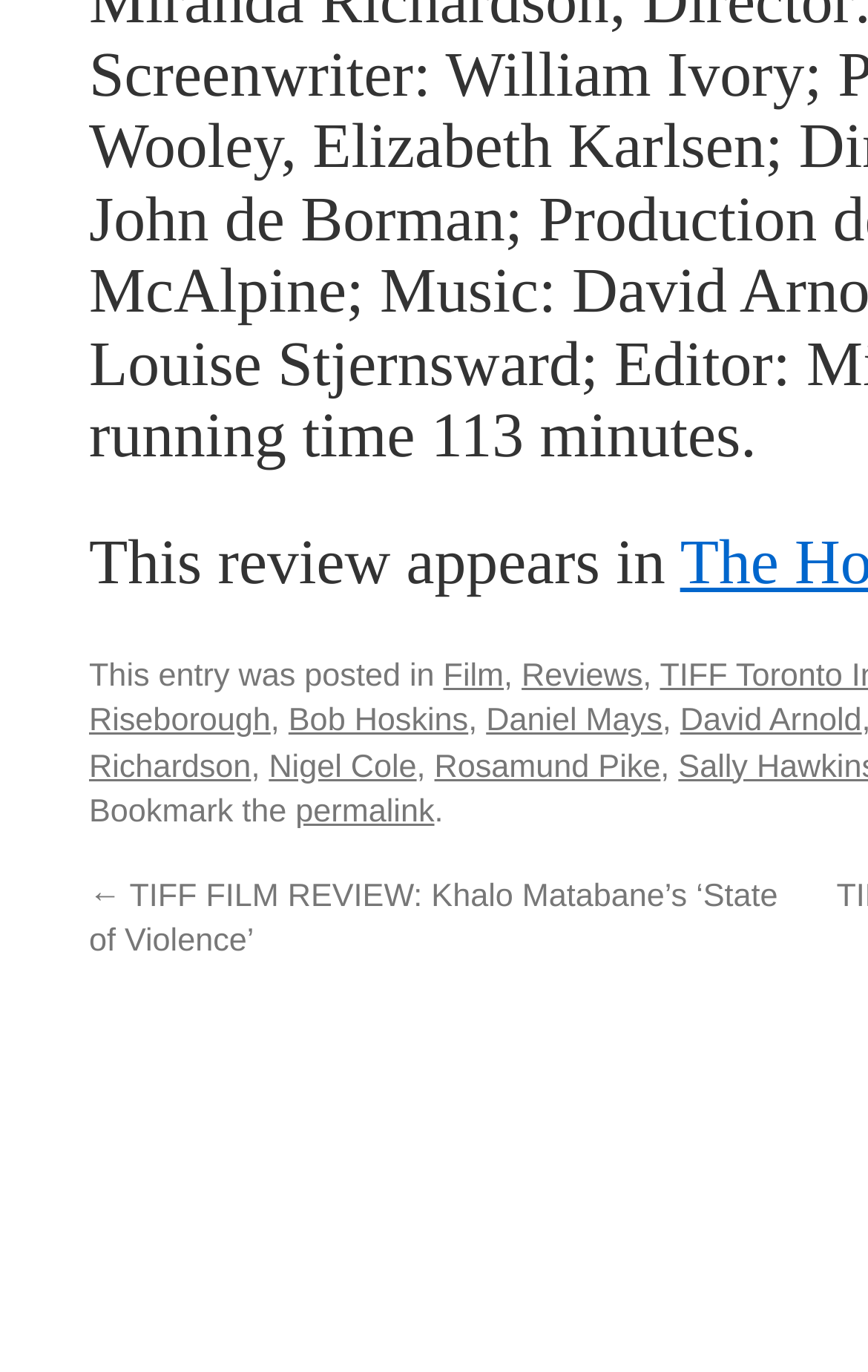What is the name of the director mentioned in this review?
Look at the image and answer the question using a single word or phrase.

Nigel Cole